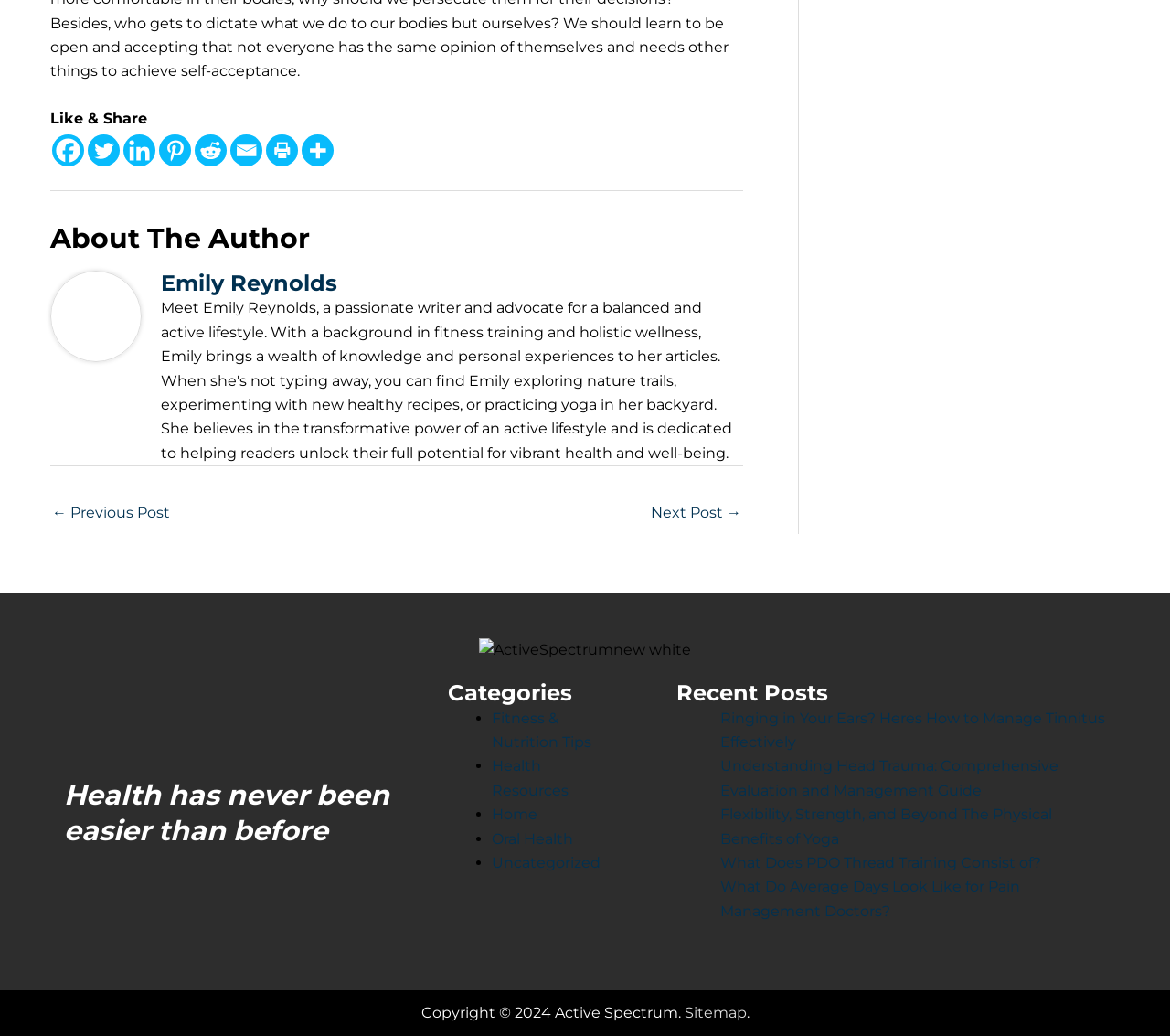Determine the bounding box coordinates of the clickable region to follow the instruction: "Share on Facebook".

[0.045, 0.129, 0.072, 0.16]